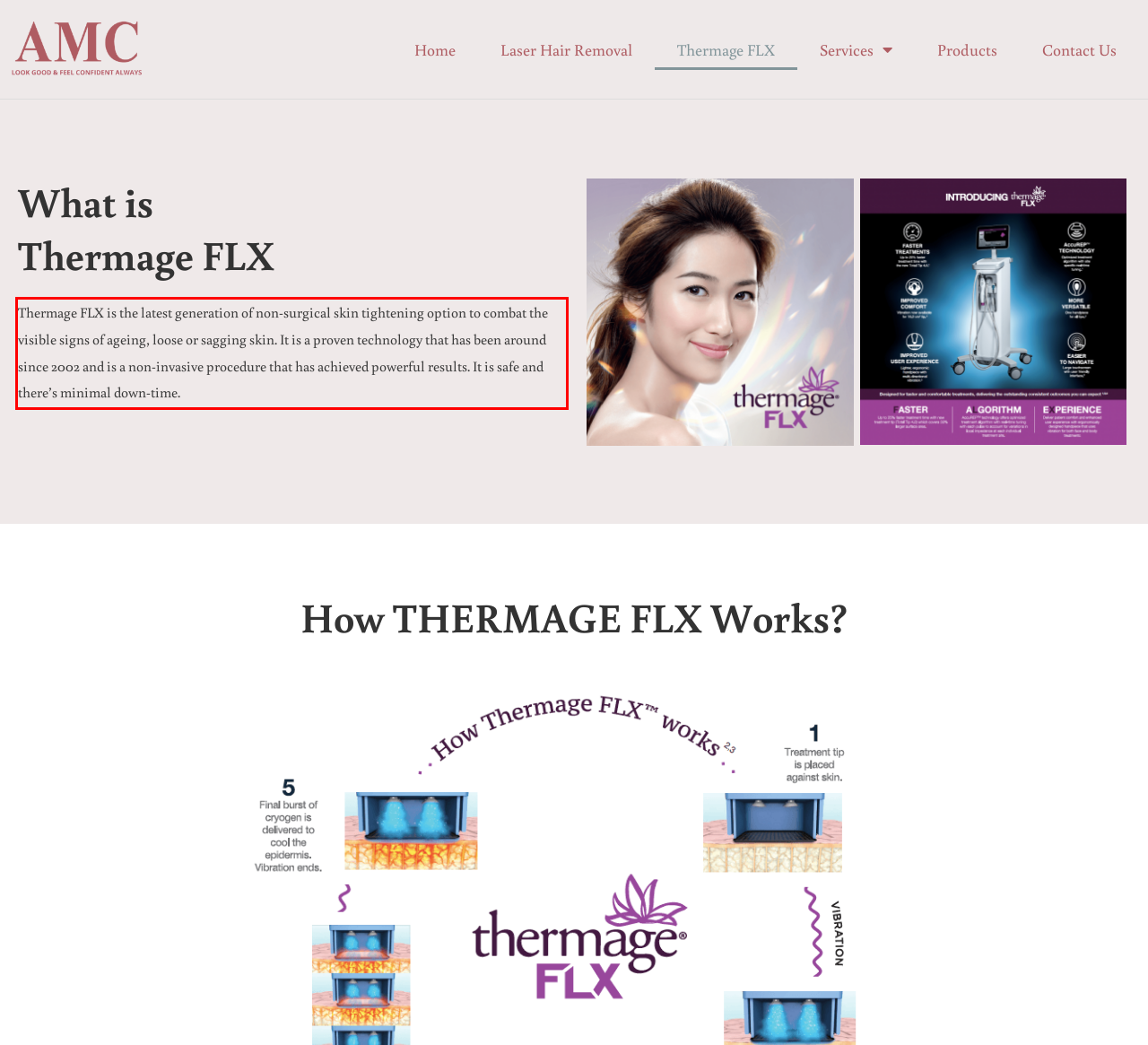Observe the screenshot of the webpage, locate the red bounding box, and extract the text content within it.

Thermage FLX is the latest generation of non-surgical skin tightening option to combat the visible signs of ageing, loose or sagging skin. It is a proven technology that has been around since 2002 and is a non-invasive procedure that has achieved powerful results. It is safe and there’s minimal down-time.